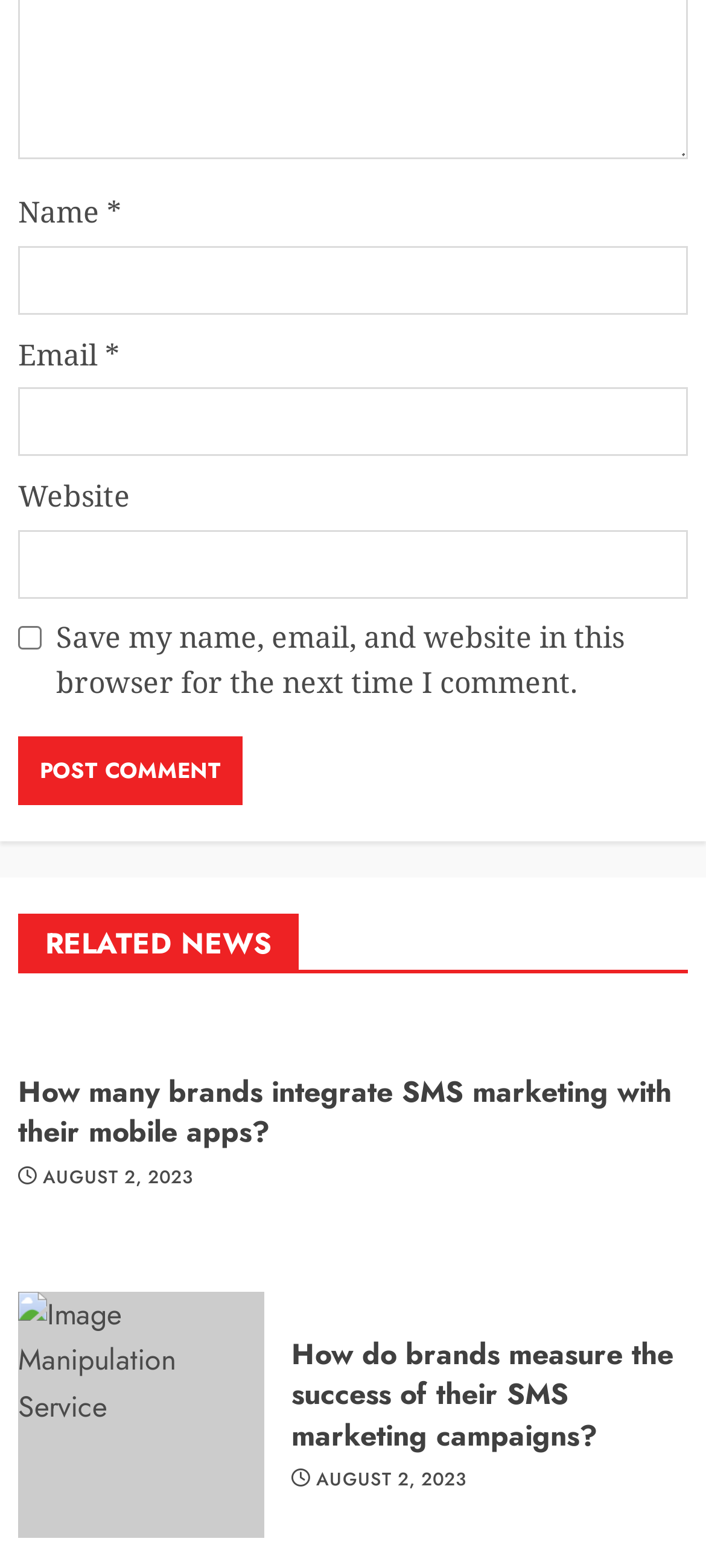Please respond to the question with a concise word or phrase:
How many links are there in the related news section?

4